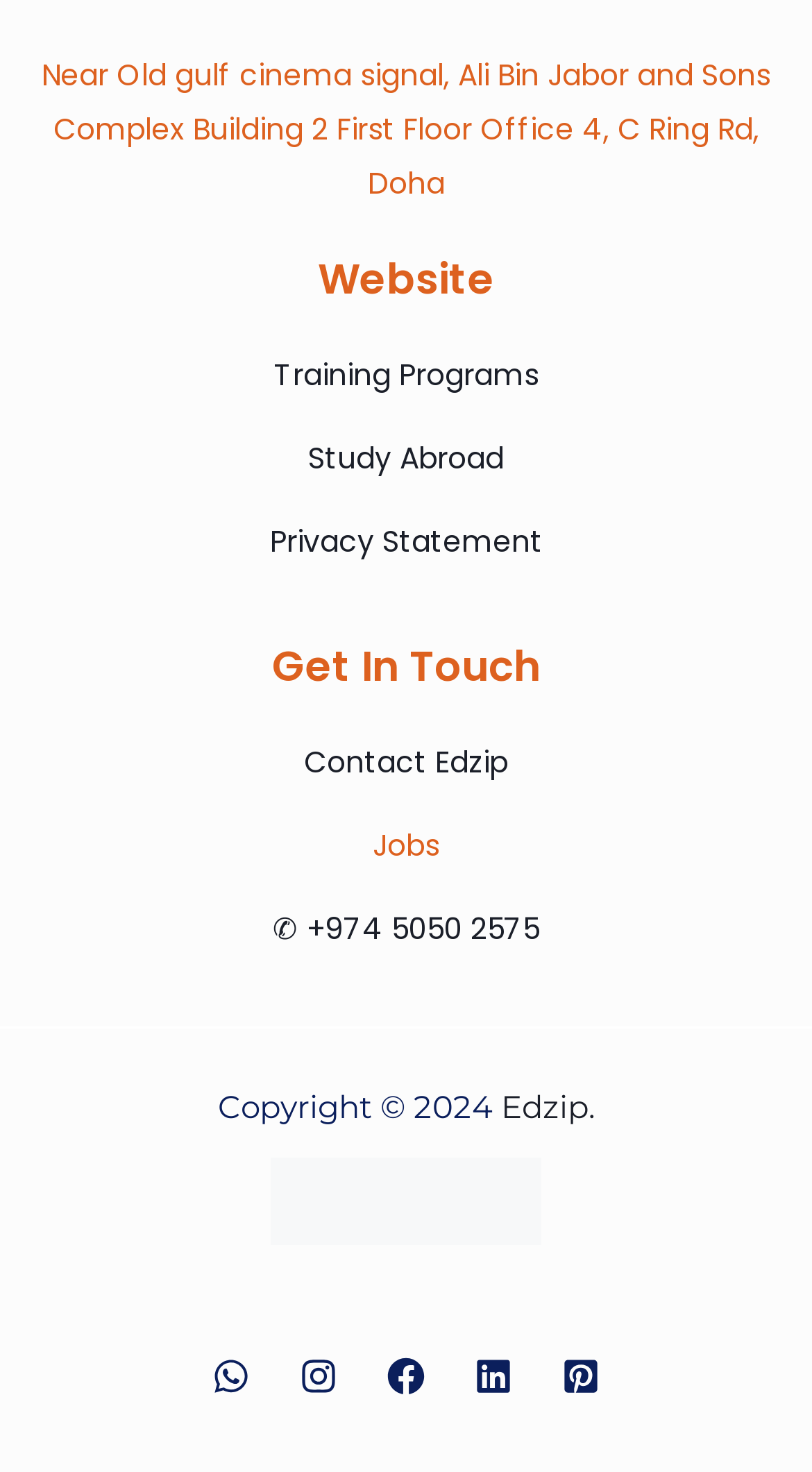What is the phone number to contact Edzip?
Please elaborate on the answer to the question with detailed information.

The phone number to contact Edzip can be found in the 'Get In Touch' section, which is '+974 5050 2575'.